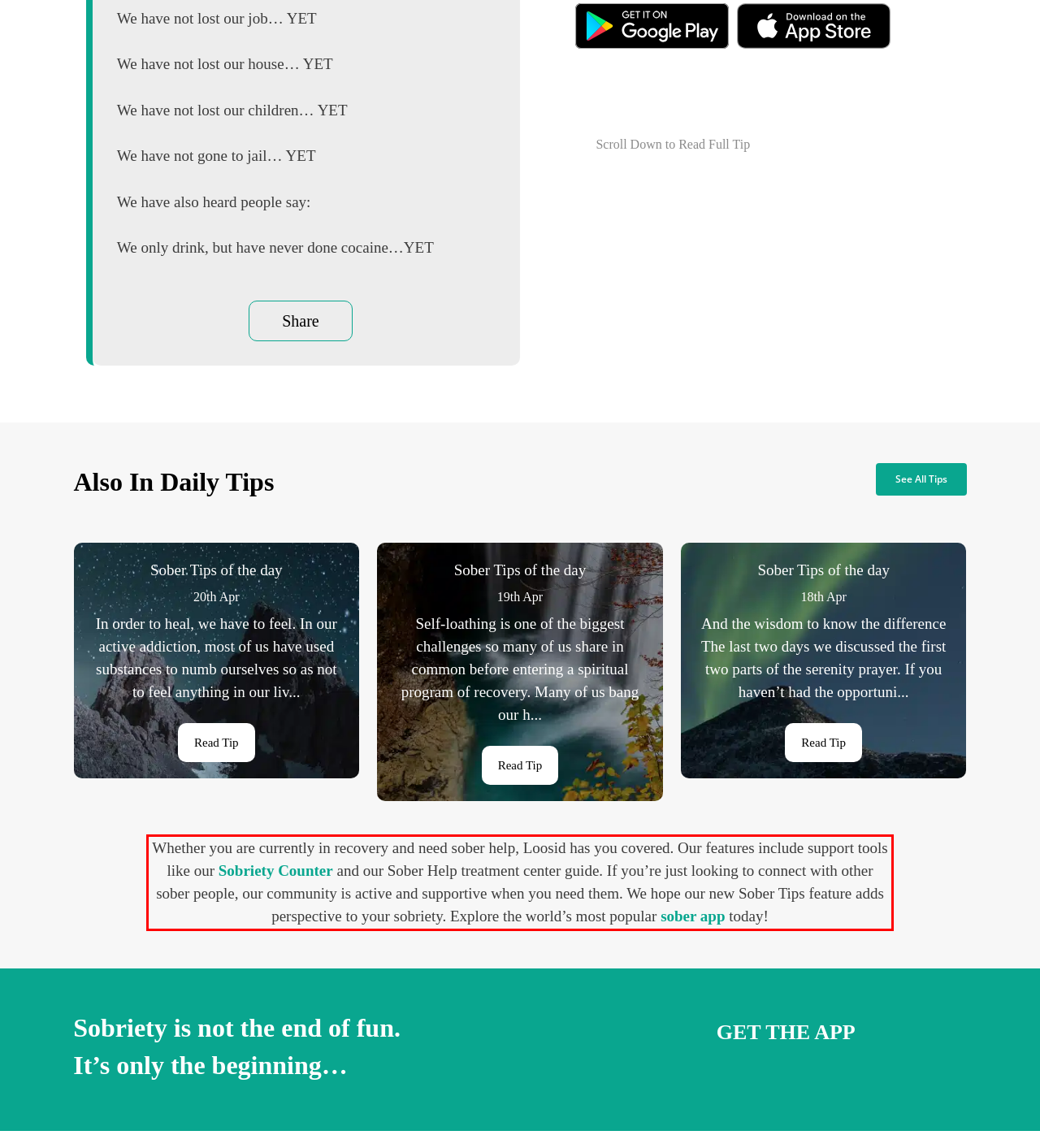Inspect the webpage screenshot that has a red bounding box and use OCR technology to read and display the text inside the red bounding box.

Whether you are currently in recovery and need sober help, Loosid has you covered. Our features include support tools like our Sobriety Counter and our Sober Help treatment center guide. If you’re just looking to connect with other sober people, our community is active and supportive when you need them. We hope our new Sober Tips feature adds perspective to your sobriety. Explore the world’s most popular sober app today!